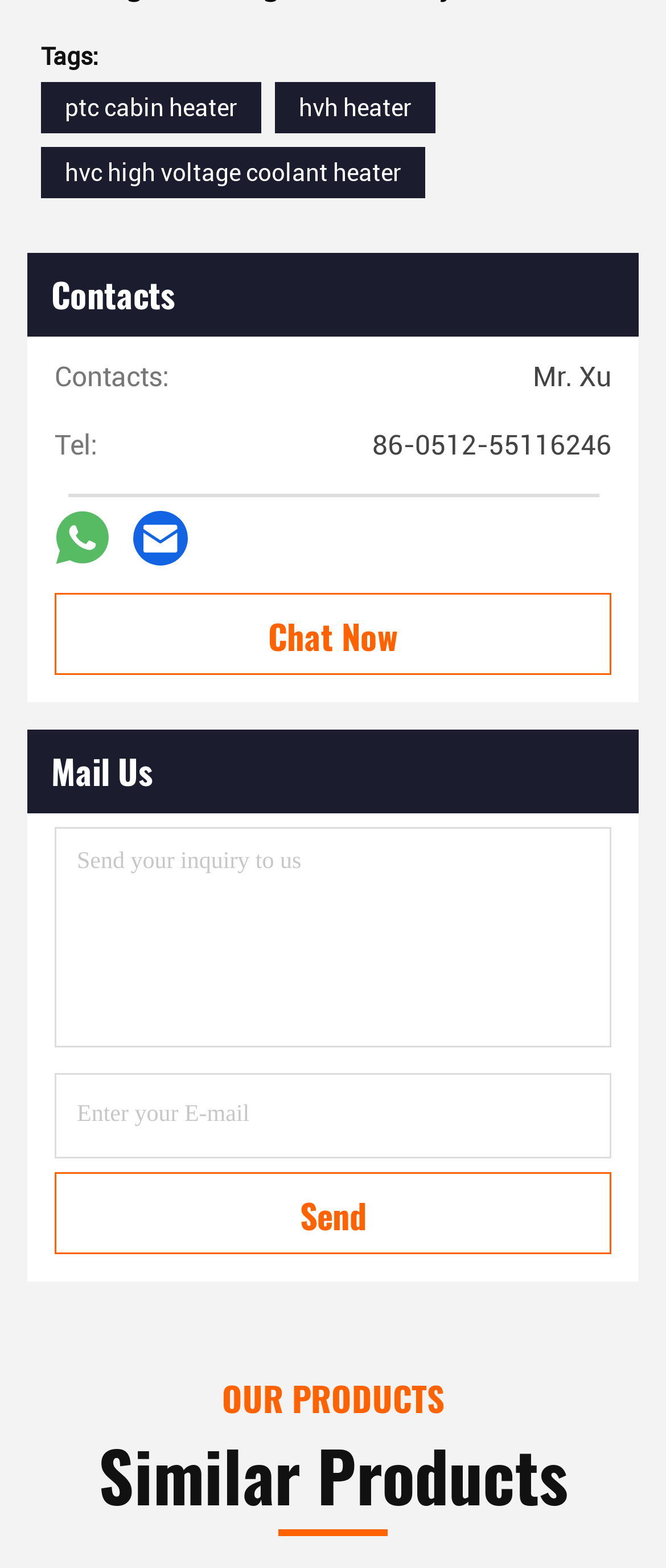Please locate the bounding box coordinates for the element that should be clicked to achieve the following instruction: "Click on the 'hvc high voltage coolant heater' link". Ensure the coordinates are given as four float numbers between 0 and 1, i.e., [left, top, right, bottom].

[0.097, 0.101, 0.603, 0.119]